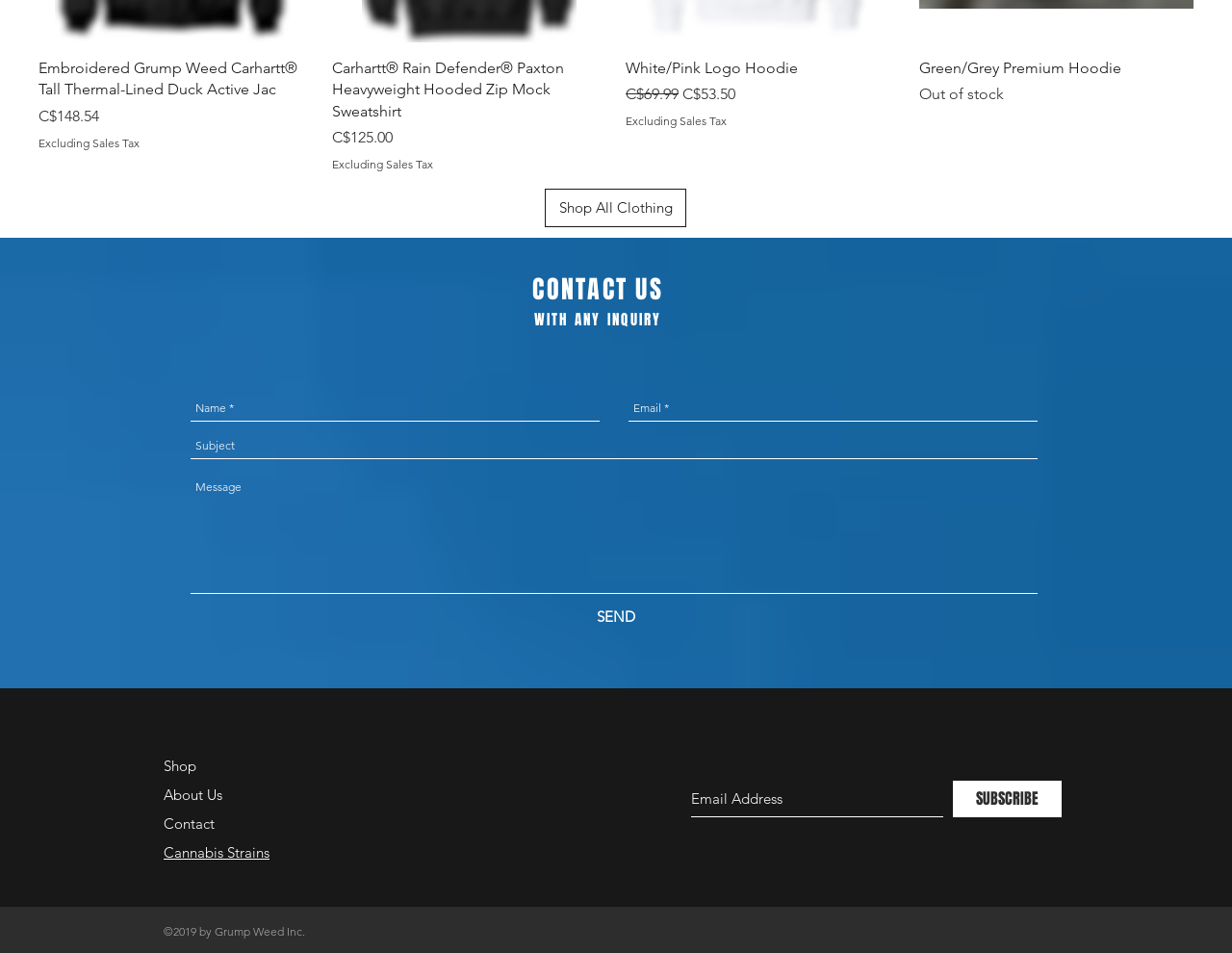Please determine the bounding box coordinates of the element to click in order to execute the following instruction: "Click on Shop All Clothing". The coordinates should be four float numbers between 0 and 1, specified as [left, top, right, bottom].

[0.442, 0.198, 0.557, 0.238]